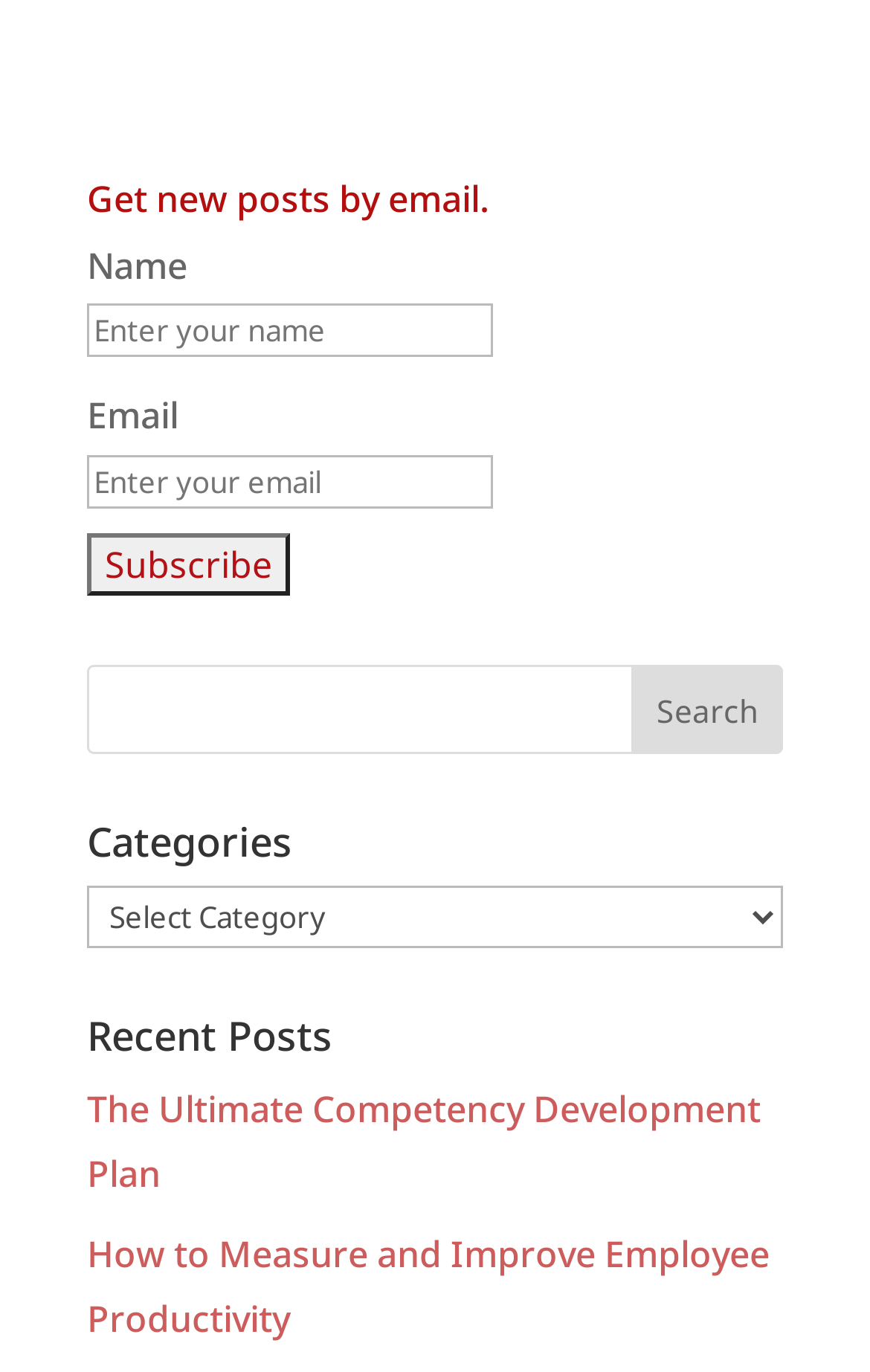Pinpoint the bounding box coordinates of the clickable element to carry out the following instruction: "learn about Our Climate Pledge."

None